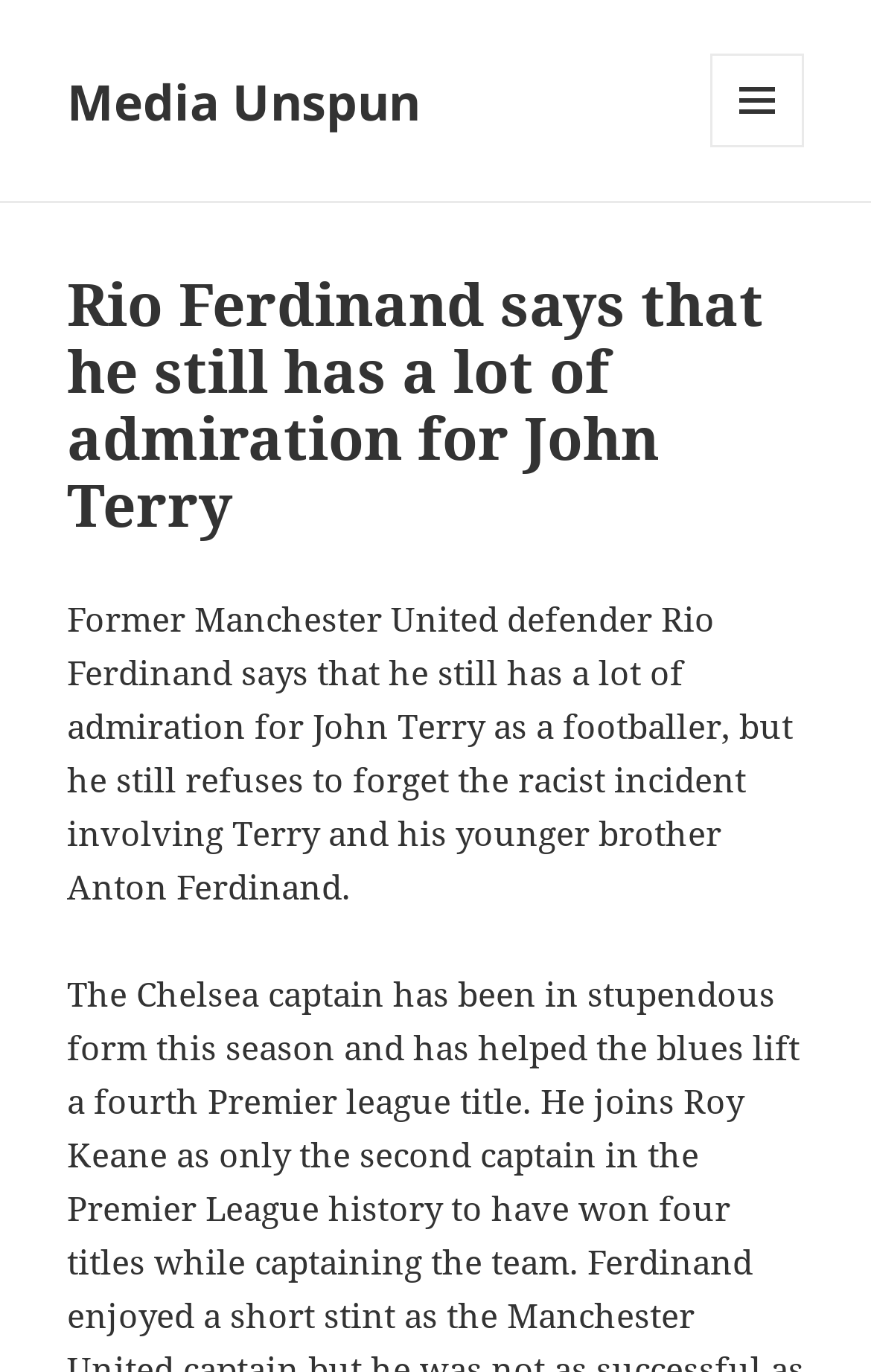Identify the bounding box coordinates for the UI element described as follows: "Media Unspun". Ensure the coordinates are four float numbers between 0 and 1, formatted as [left, top, right, bottom].

[0.077, 0.049, 0.482, 0.098]